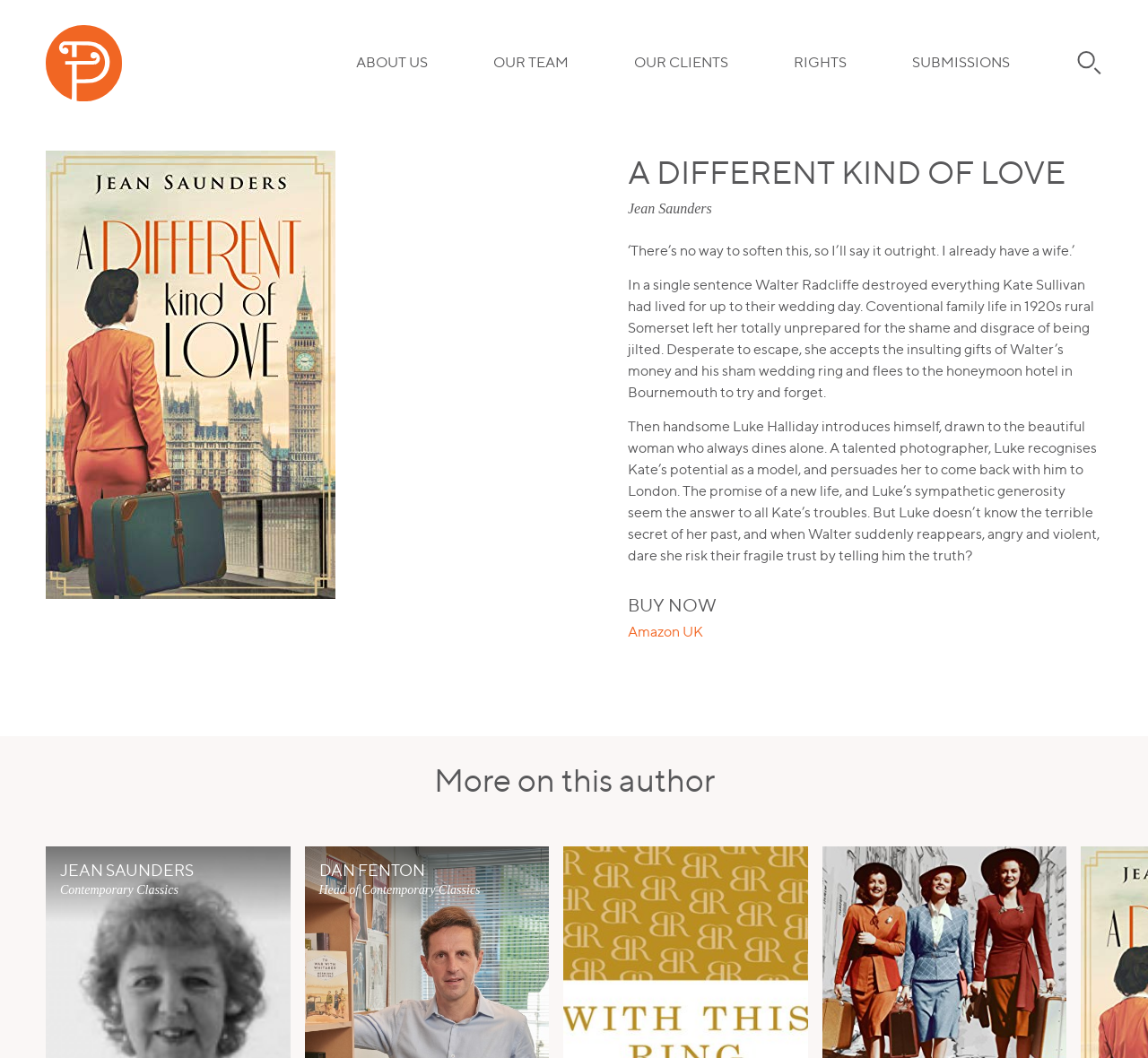Where can I buy the book?
Using the visual information, reply with a single word or short phrase.

Amazon UK